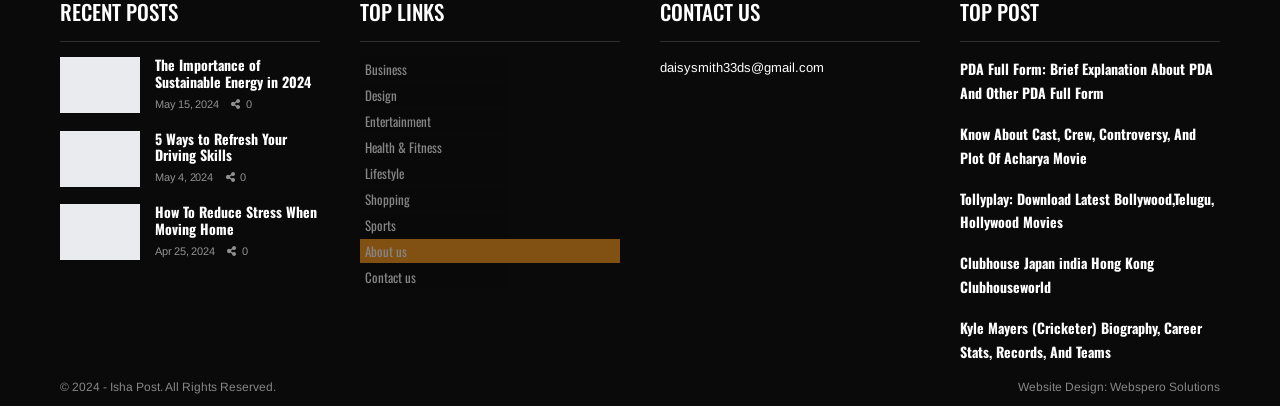Based on the element description: "Health & Fitness", identify the UI element and provide its bounding box coordinates. Use four float numbers between 0 and 1, [left, top, right, bottom].

[0.281, 0.333, 0.484, 0.392]